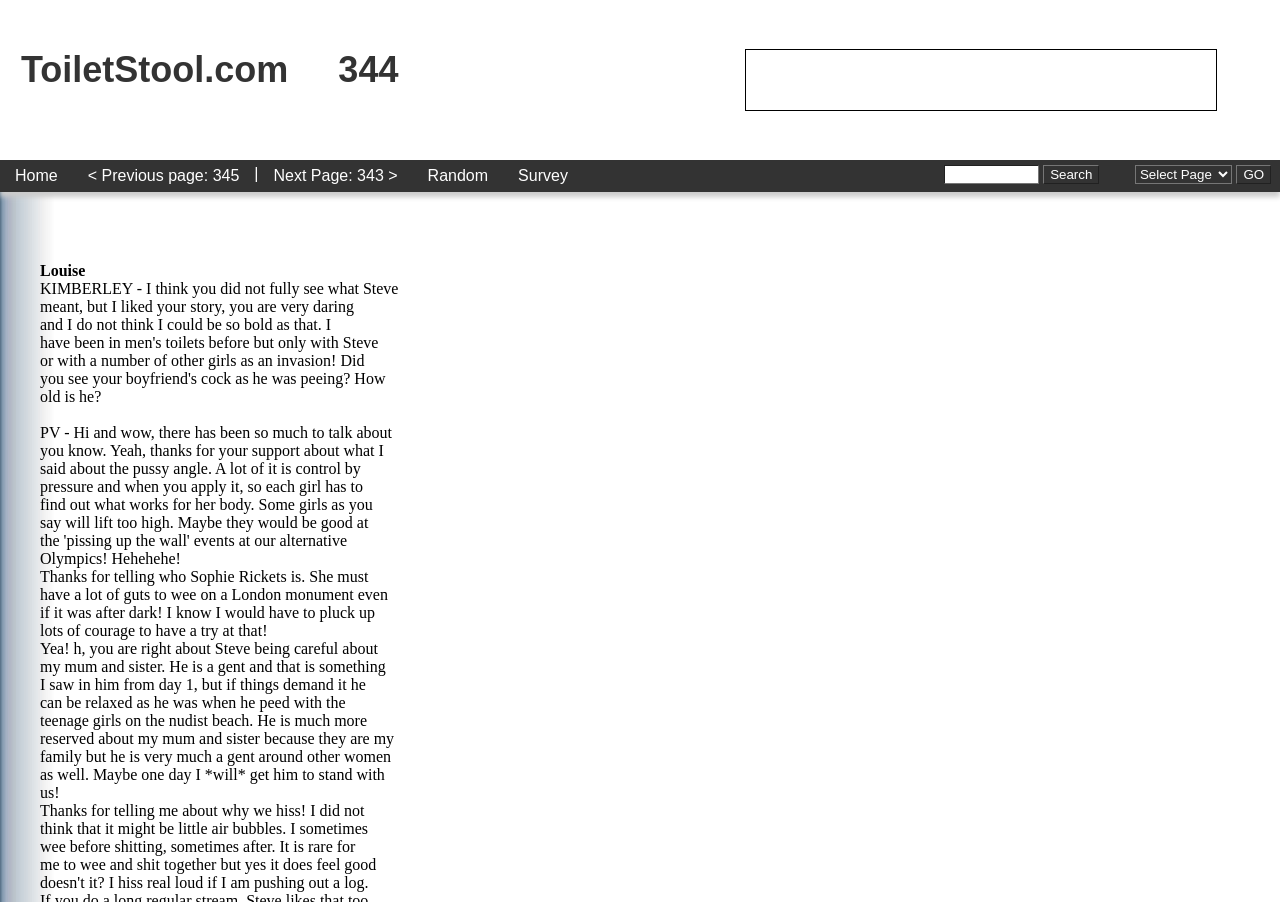Based on the image, provide a detailed response to the question:
How many links are there in the navigation menu?

The navigation menu contains links to 'Home', 'Previous page: 345', 'Next Page: 343', 'Random', and 'Survey'. There are 5 links in total.